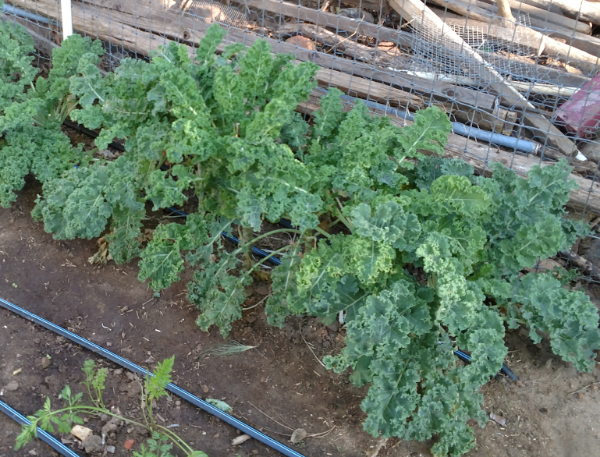When was the kale planted?
Please analyze the image and answer the question with as much detail as possible.

According to the caption, the kale was planted on March 18, 2018, which is the specific date mentioned.